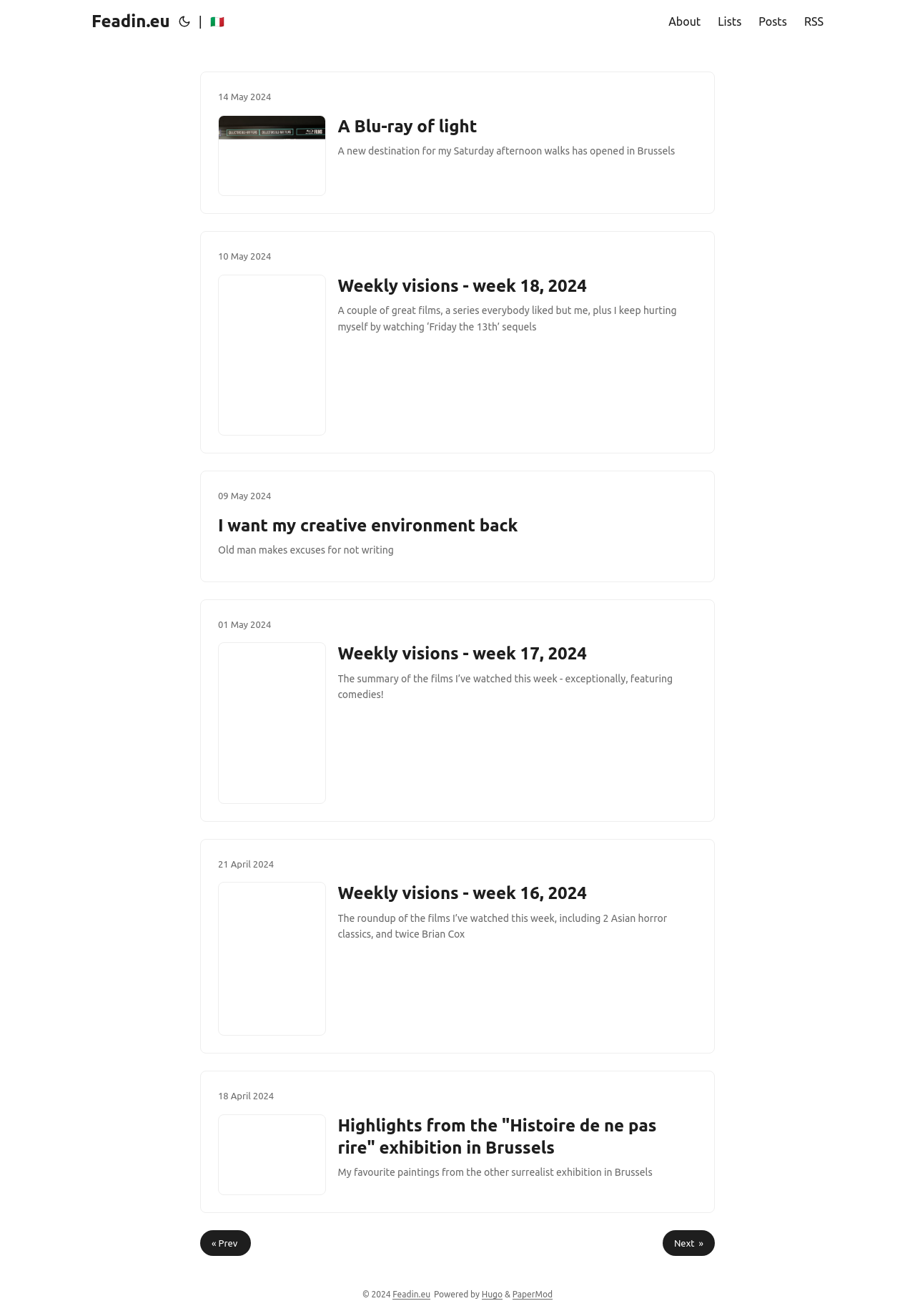What is the copyright year of the webpage?
Answer with a single word or phrase, using the screenshot for reference.

2024